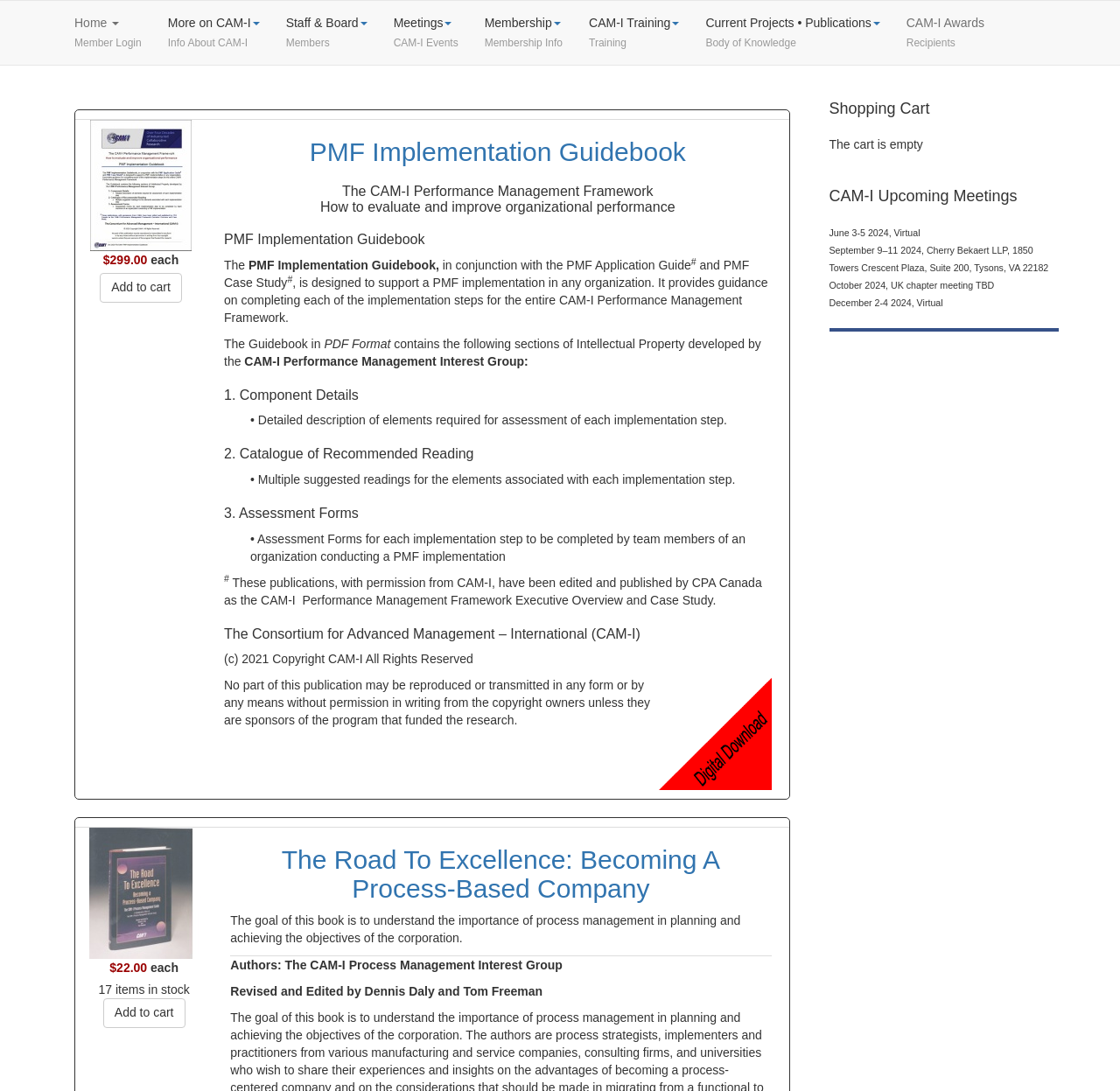Please indicate the bounding box coordinates of the element's region to be clicked to achieve the instruction: "Click on Home Member Login". Provide the coordinates as four float numbers between 0 and 1, i.e., [left, top, right, bottom].

[0.055, 0.001, 0.138, 0.059]